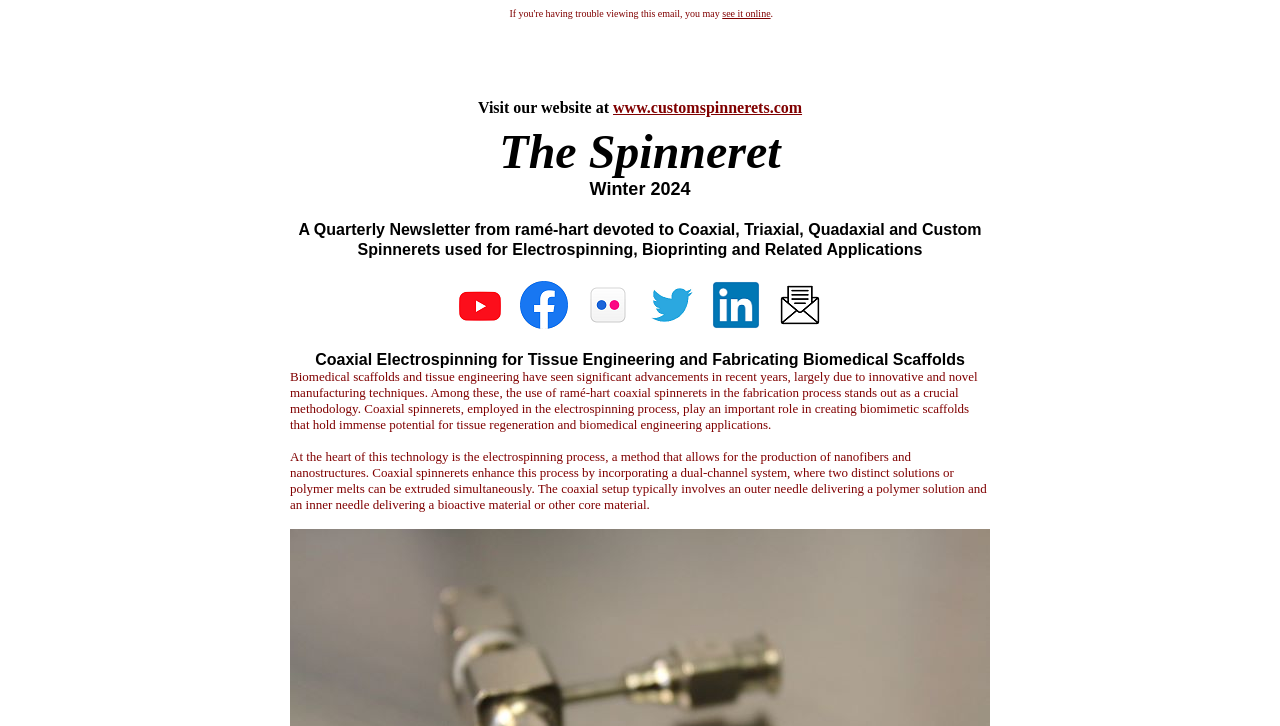Offer a meticulous description of the webpage's structure and content.

The webpage is a newsletter from ramé-hart instrument co., titled "The Spinneret". At the top, there is a link to "see it online". Below this link, there is a table with two rows. The first row contains a cell with a link to the company's website, "www.customspinnerets.com", and a description of the newsletter, "The Spinneret Winter 2024 A Quarterly Newsletter from ramé-hart devoted to Coaxial, Triaxial, Quadaxial and Custom Spinnerets used for Electrospinning, Bioprinting and Related Applications". 

In the second row, there are six links, each containing an image, spaced evenly apart. These links are positioned in the middle of the page, horizontally. Below these links, there is another table row with a cell containing the title "Coaxial Electrospinning for Tissue Engineering and Fabricating Biomedical Scaffolds".